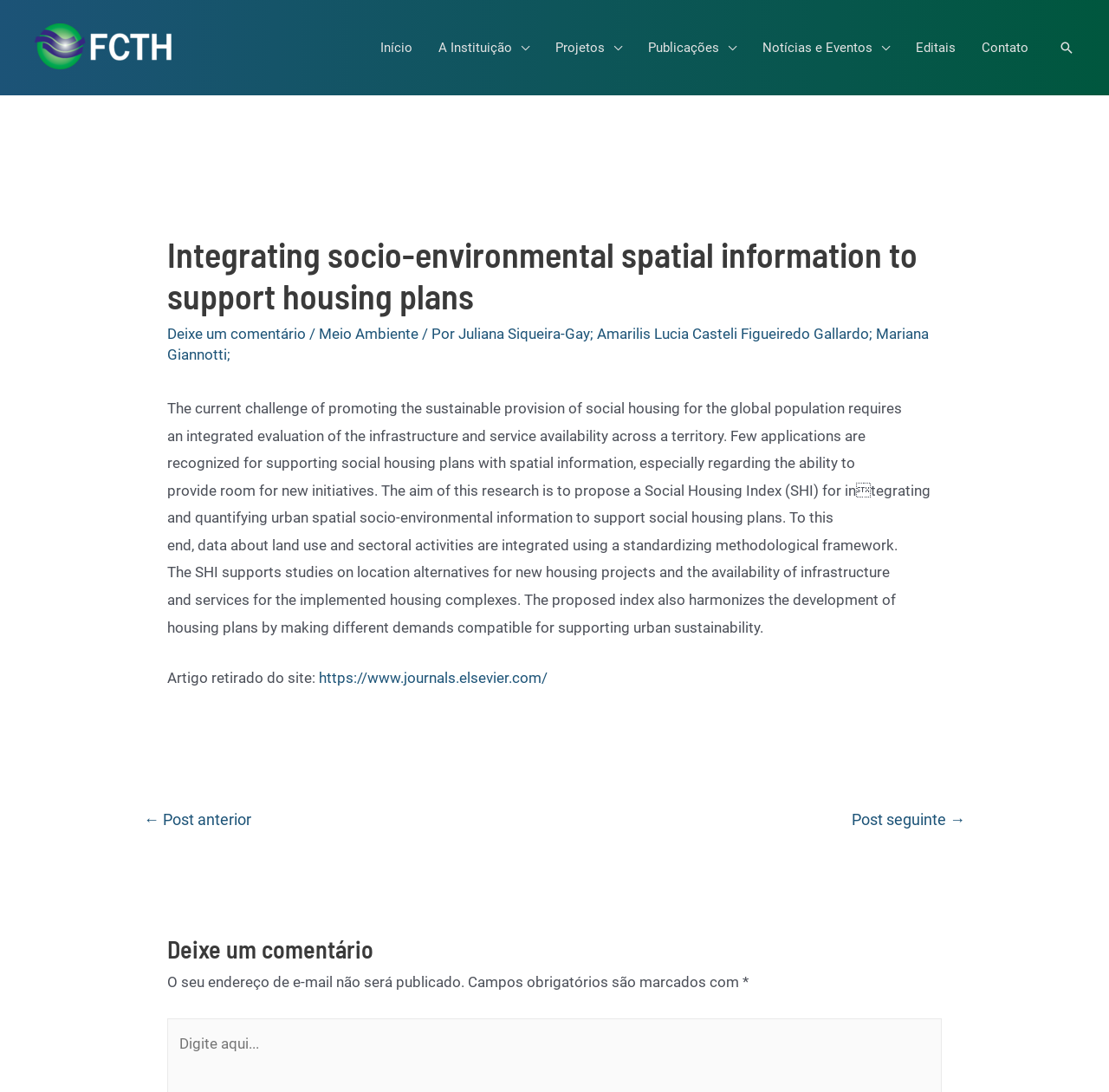Provide an in-depth caption for the elements present on the webpage.

This webpage is about integrating socio-environmental spatial information to support housing plans, specifically focusing on the development of a Social Housing Index (SHI). The page has a navigation menu at the top, with links to various sections of the website, including "Início", "A Instituição", "Projetos", "Publicações", "Notícias e Eventos", "Editais", and "Contato". 

On the top-right corner, there is a search icon link. Below the navigation menu, there is an article section that takes up most of the page. The article has a heading that matches the meta description, followed by a link to leave a comment and a list of authors. 

The article text is divided into several paragraphs, discussing the need for an integrated evaluation of infrastructure and service availability for social housing plans, and how the proposed SHI can support this by integrating and quantifying urban spatial socio-environmental information. The text also explains how the SHI can be used to study location alternatives for new housing projects and the availability of infrastructure and services for implemented housing complexes.

At the bottom of the article, there is a link to the original source of the article, and a navigation section for posts, with links to the previous and next posts. Below this, there is a comment section, with a heading and a text field to enter a comment.